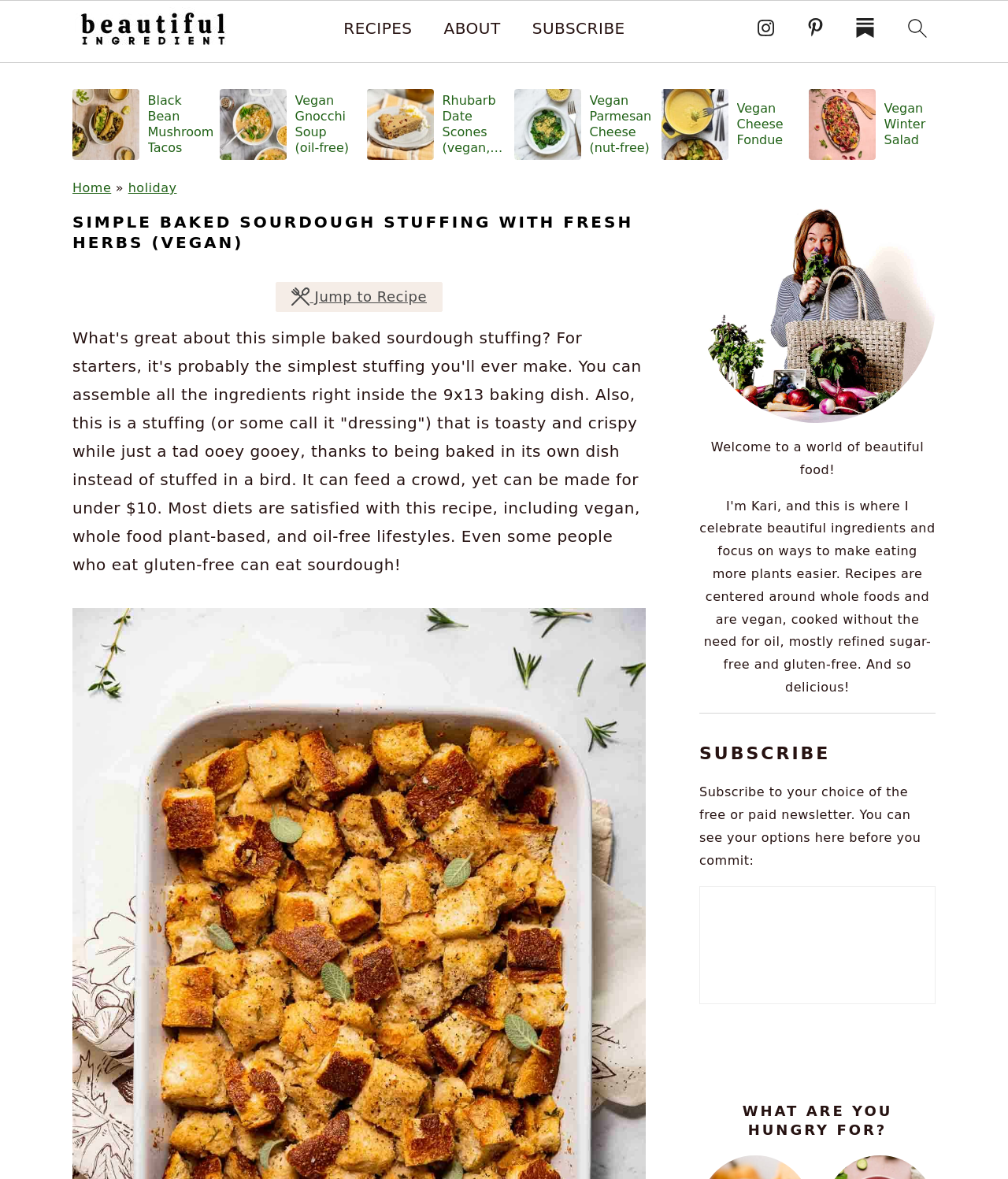Determine the bounding box coordinates for the clickable element required to fulfill the instruction: "subscribe". Provide the coordinates as four float numbers between 0 and 1, i.e., [left, top, right, bottom].

[0.528, 0.016, 0.62, 0.032]